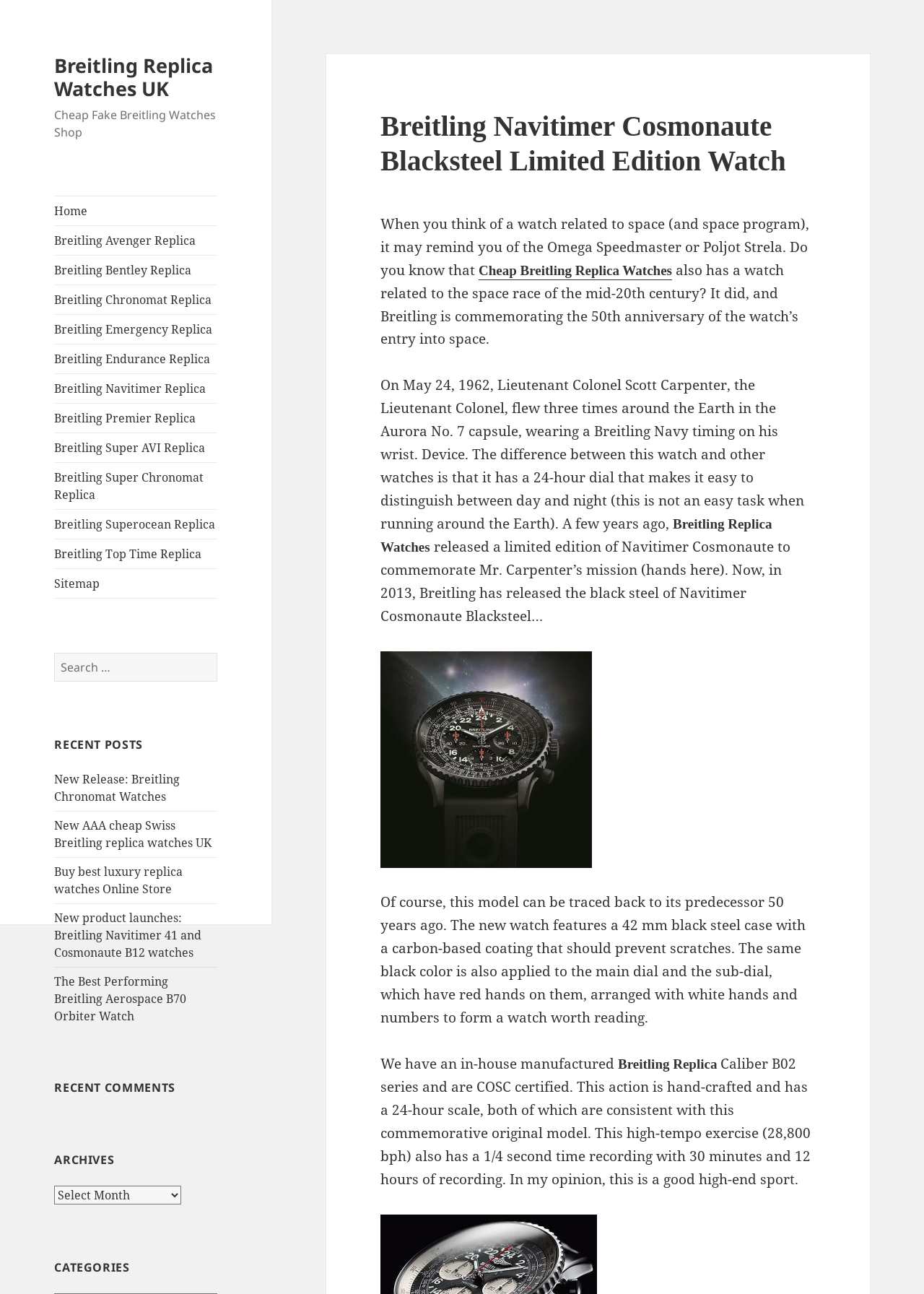Using the information in the image, give a comprehensive answer to the question: 
What is the name of the watch being described?

I determined the answer by reading the heading 'Breitling Navitimer Cosmonaute Blacksteel Limited Edition Watch' which is located at the top of the webpage, indicating that the webpage is about this specific watch model.